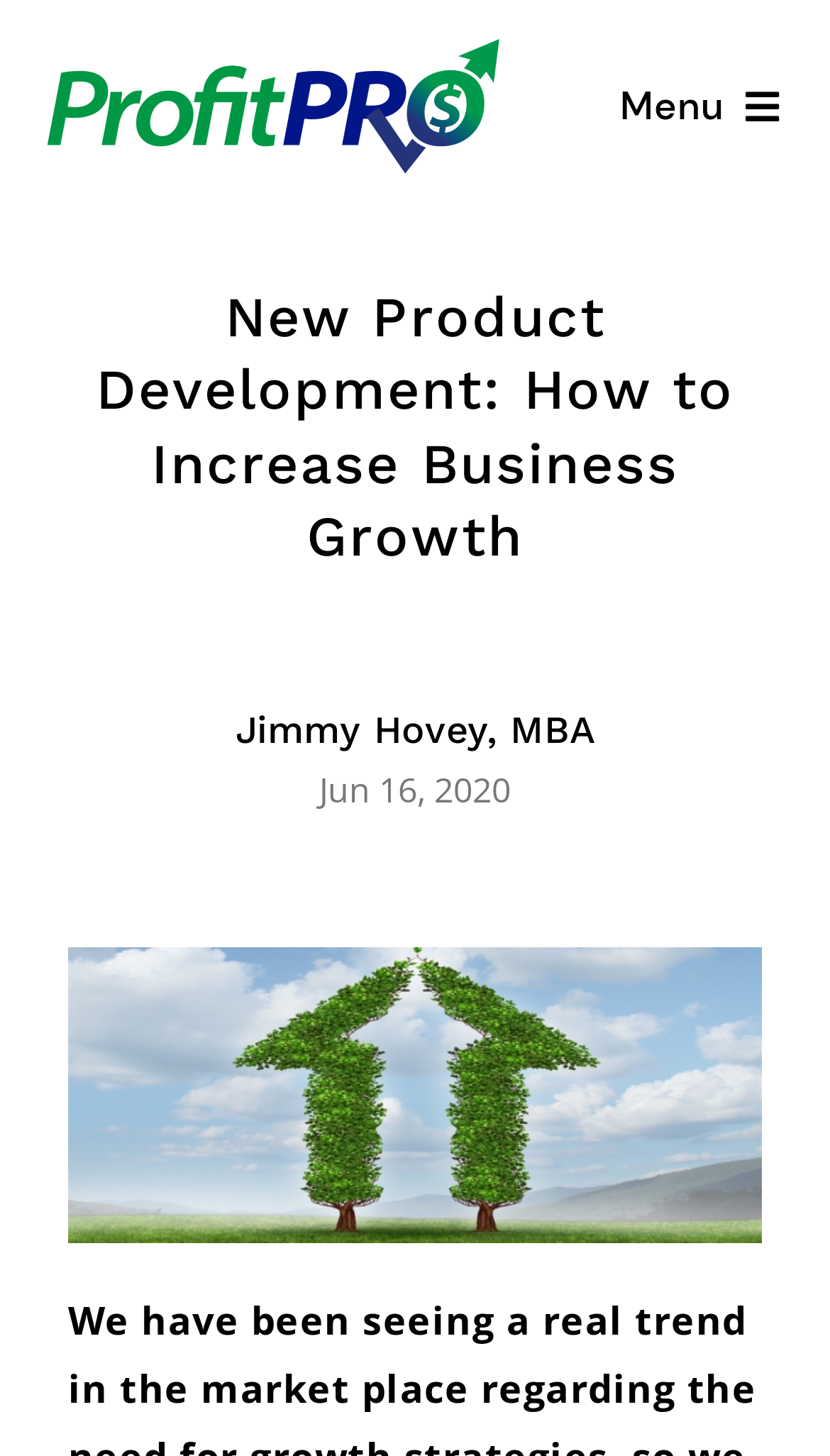Can you identify the bounding box coordinates of the clickable region needed to carry out this instruction: 'Contact via Email'? The coordinates should be four float numbers within the range of 0 to 1, stated as [left, top, right, bottom].

None